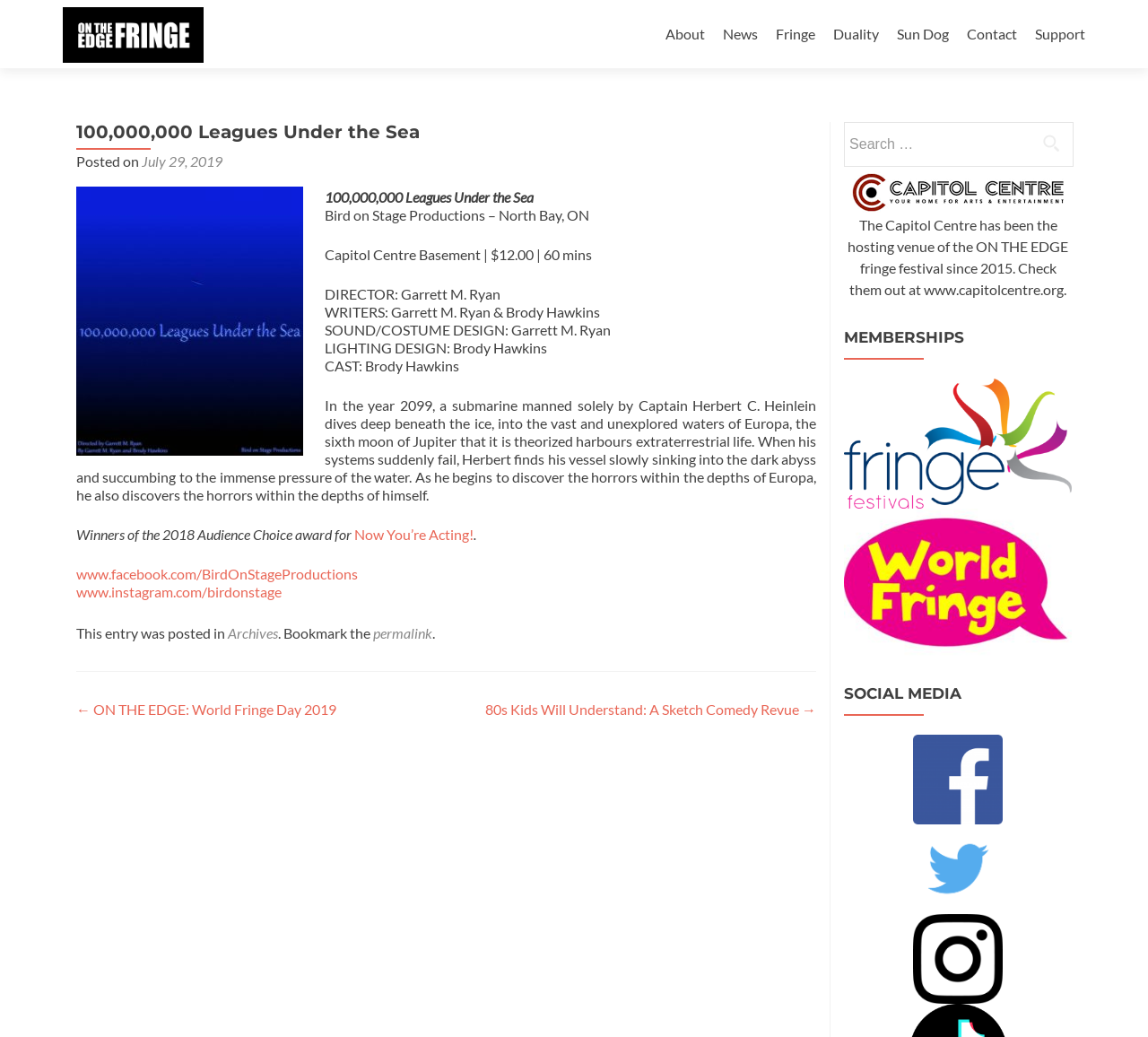Summarize the webpage in an elaborate manner.

This webpage is about the "100,000,000 Leagues Under the Sea" production by Bird on Stage Productions, part of the ON THE EDGE Fringe Festival. At the top left, there is a logo of the festival. Below the logo, there are several navigation links, including "About", "News", "Fringe", "Duality", "Sun Dog", "Contact", and "Support".

The main content of the page is an article about the production, which includes a heading, "100,000,000 Leagues Under the Sea", and a brief description of the show. The description is followed by details about the production, including the director, writers, sound and costume designer, lighting designer, and cast. There is also a paragraph summarizing the plot of the show.

On the right side of the page, there is a search bar with a search button. Below the search bar, there are several social media links, including Facebook and Instagram. Further down, there are links to memberships and sponsors, accompanied by images.

At the bottom of the page, there is a footer section with a link to archives and a permalink. There is also a post navigation section with links to previous and next posts.

Throughout the page, there are several images, including the festival logo, social media icons, and sponsor logos. The overall layout is organized, with clear headings and concise text.